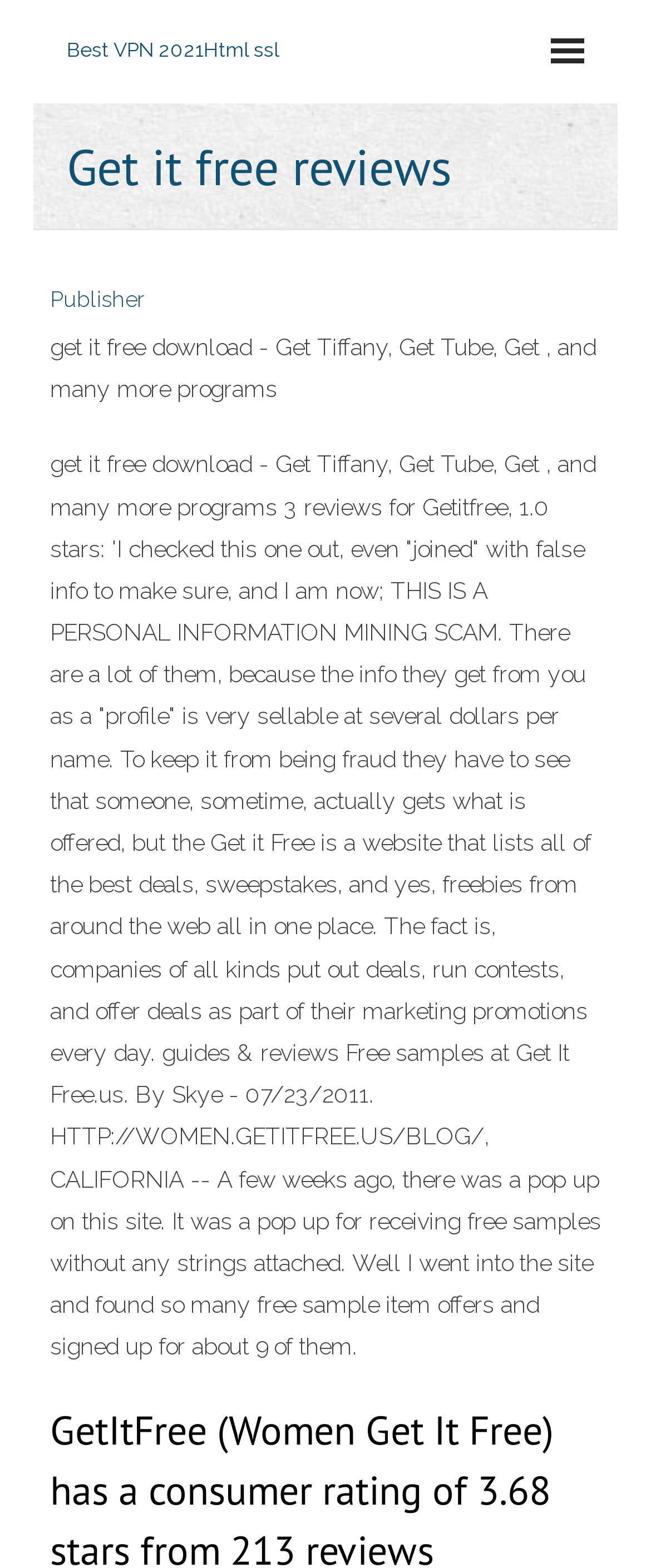Give a full account of the webpage's elements and their arrangement.

The webpage appears to be a review or informational page about a website called "Get it free". At the top, there is a heading that reads "Get it free reviews". Below this heading, there is a link to "Best VPN 2021" with a description that breaks down into two parts: "Best VPN 2021" and "VPN 2021". 

To the right of the heading, there is a link to "Publisher". Below the heading, there is a block of text that describes "Get it free" as a website that lists deals, sweepstakes, and freebies from around the web. This text also includes two user reviews, one of which warns that the website is a scam that mines personal information, while the other review is more positive, describing the website as a useful resource for finding free samples.

The layout of the page is organized, with clear headings and concise text. The links and text are positioned in a logical and easy-to-follow manner, making it simple for users to navigate the page.